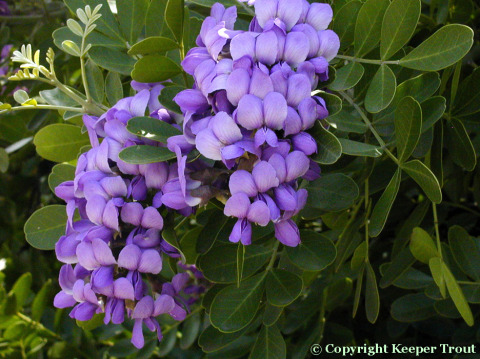Give a thorough explanation of the elements present in the image.

This image captures the stunning flowers of the Texas Mountain Laurel, scientifically known as *Sophora secundiflora*. The flowers exhibit a beautiful arrangement of purple shades, ranging from deep violet to lighter lavender hues. These blossoms are clustered densely, creating a striking visual display against the backdrop of vibrant green leaves. The composition showcases the intricate curves and forms of each flower, highlighting their unique structure. Known for its pleasing fragrance, the Texas Mountain Laurel is a popular ornamental plant in gardens, especially in areas with dry, warm climates. This particular angle emphasizes the lush foliage surrounding the blossoms, enhancing the overall beauty and appeal of this native Texan plant.